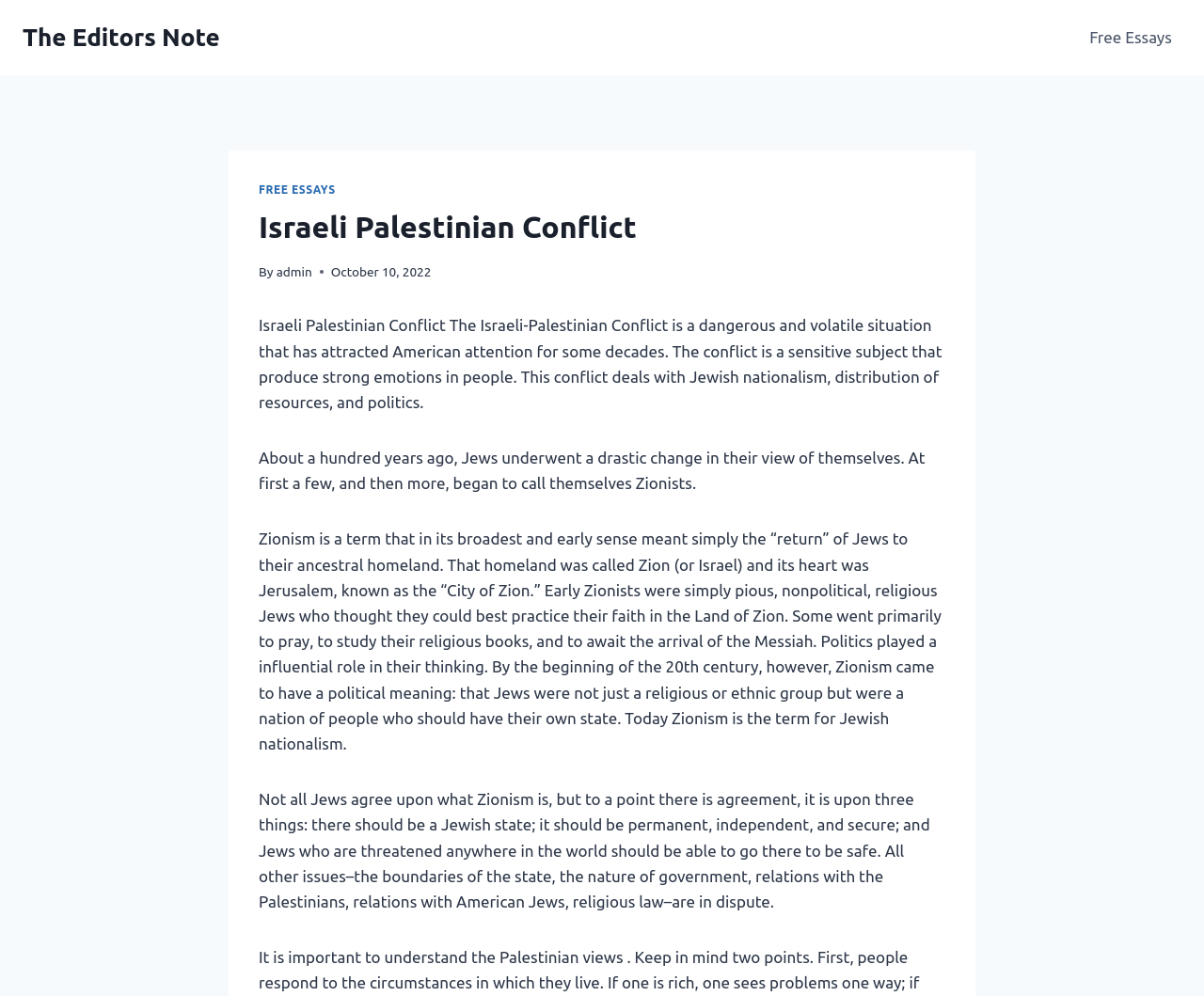When was the essay published?
Examine the screenshot and reply with a single word or phrase.

October 10, 2022